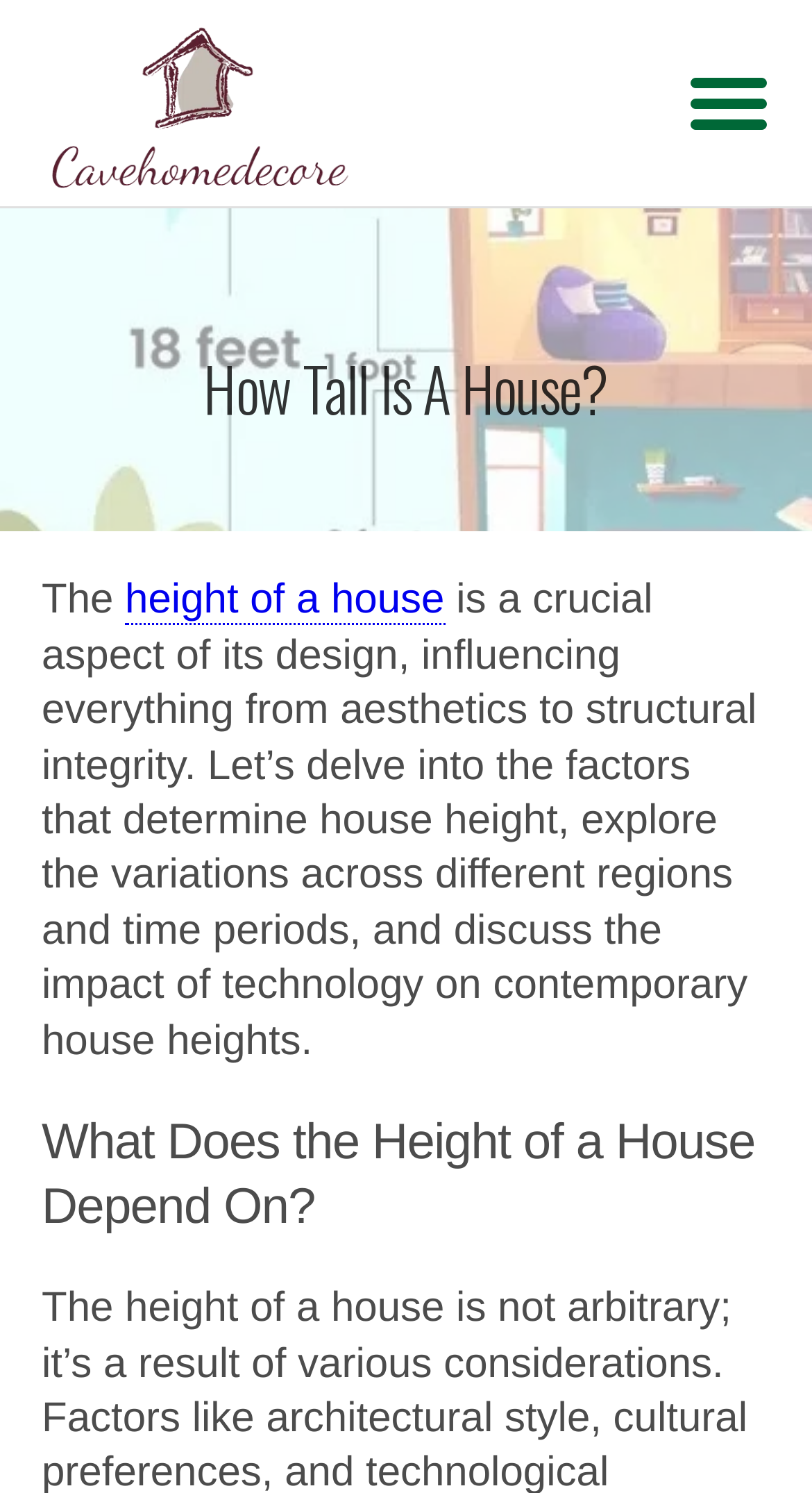What aspect of a house does its height influence?
Give a single word or phrase answer based on the content of the image.

Aesthetics and structural integrity